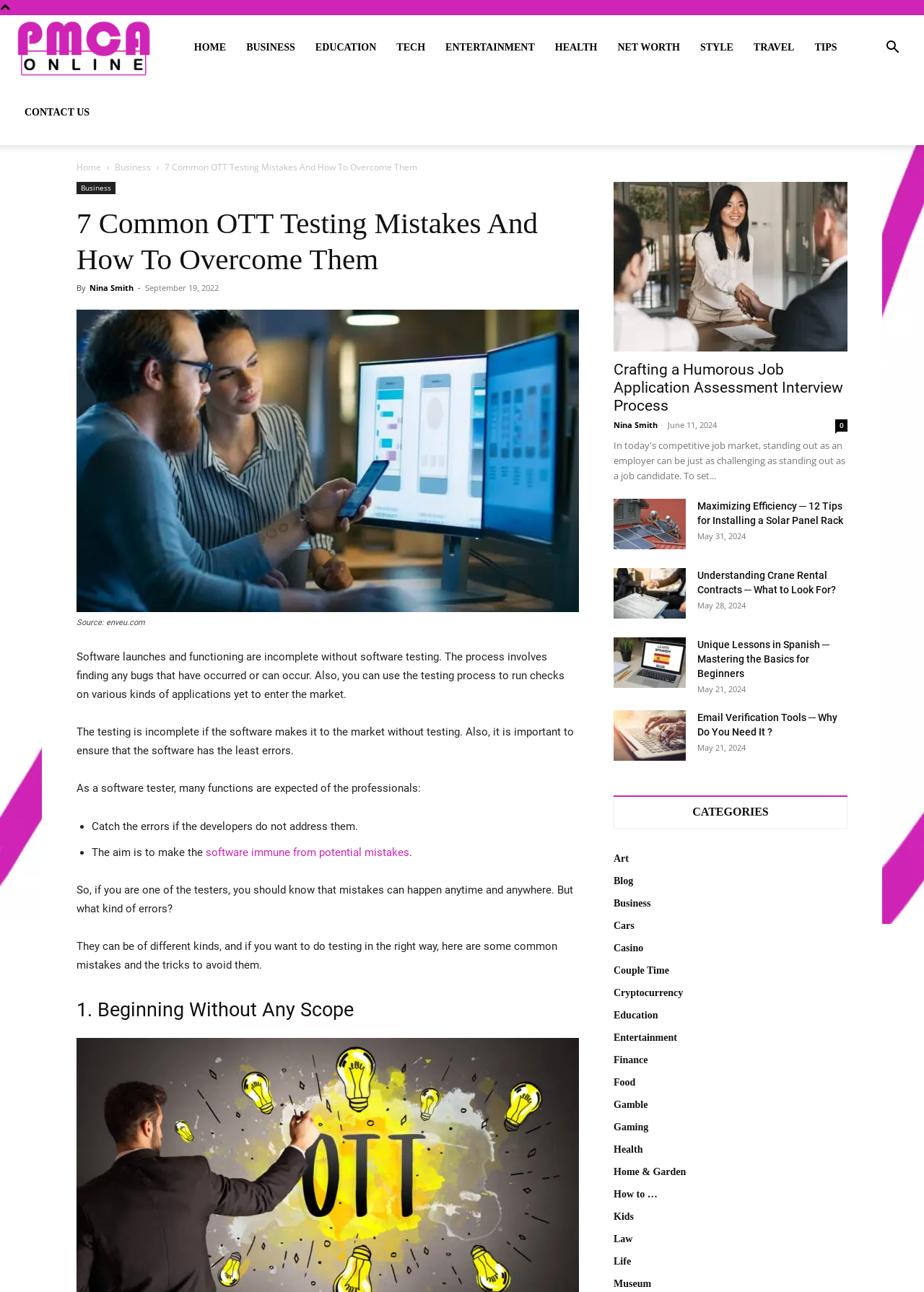Answer the question using only one word or a concise phrase: What is the topic of the article?

OTT testing mistakes